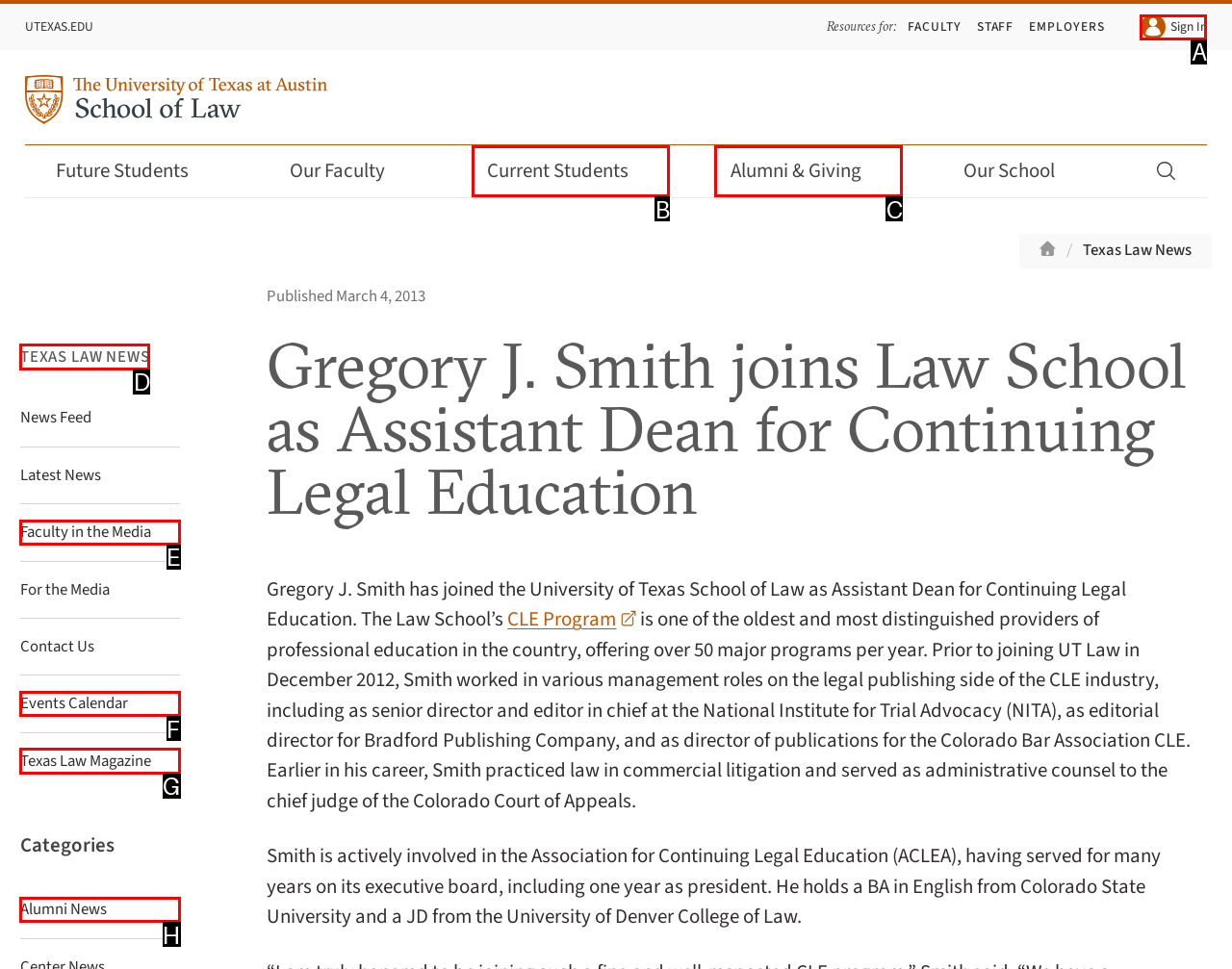Match the following description to a UI element: Faculty in the Media
Provide the letter of the matching option directly.

E